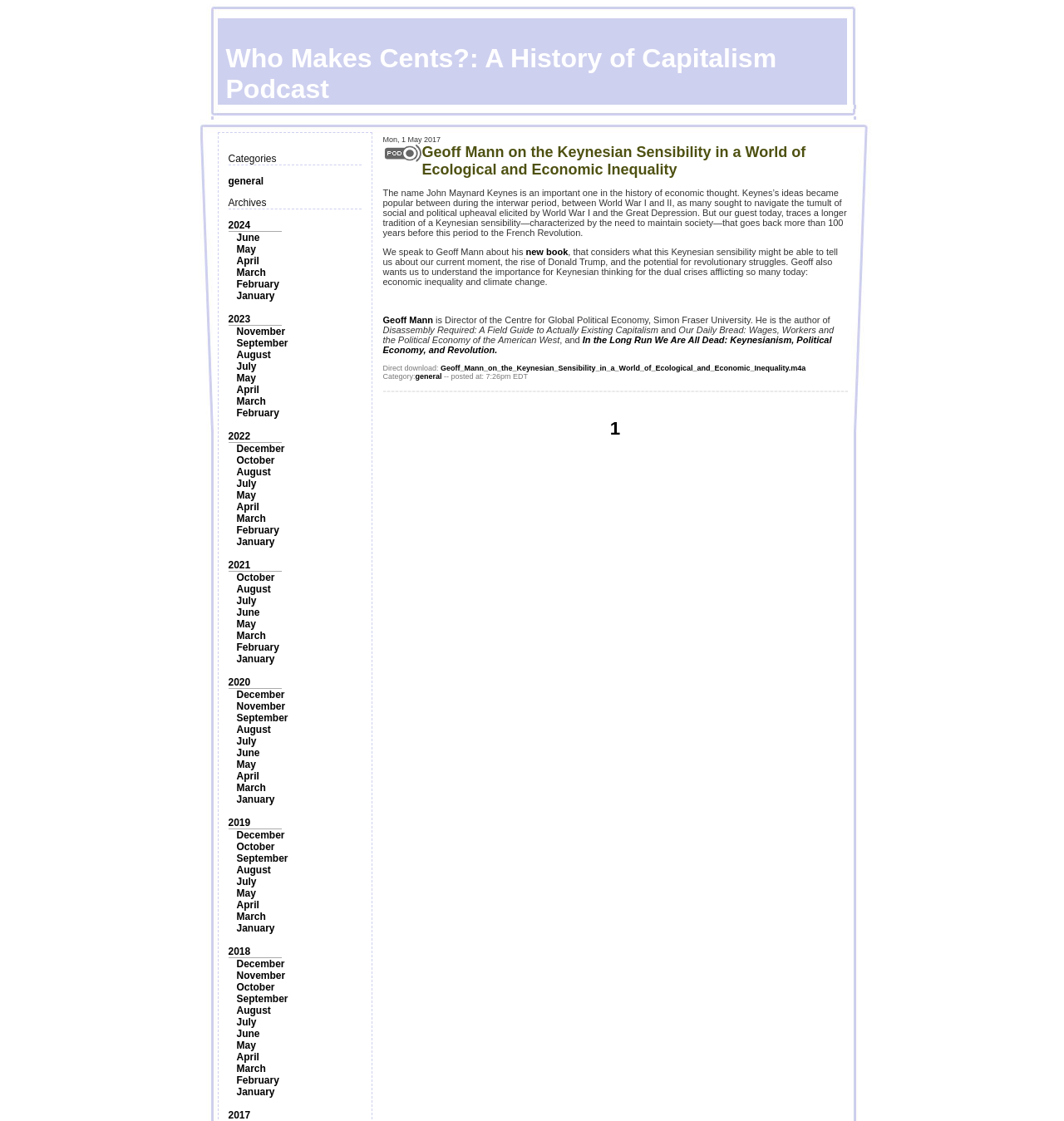Respond to the following query with just one word or a short phrase: 
What is the format of the podcast episode download?

m4a